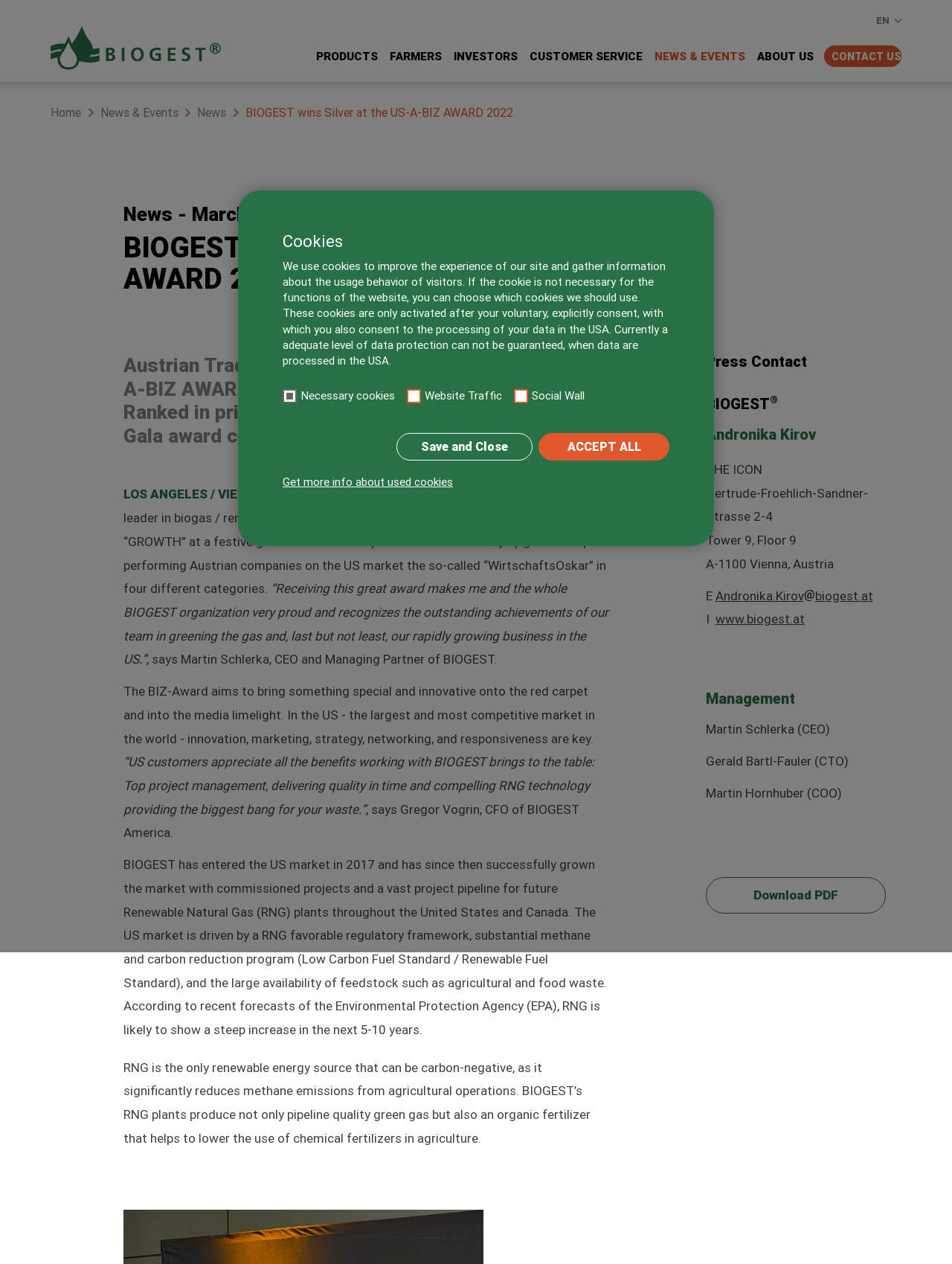Please mark the bounding box coordinates of the area that should be clicked to carry out the instruction: "Check the privacy policy".

None